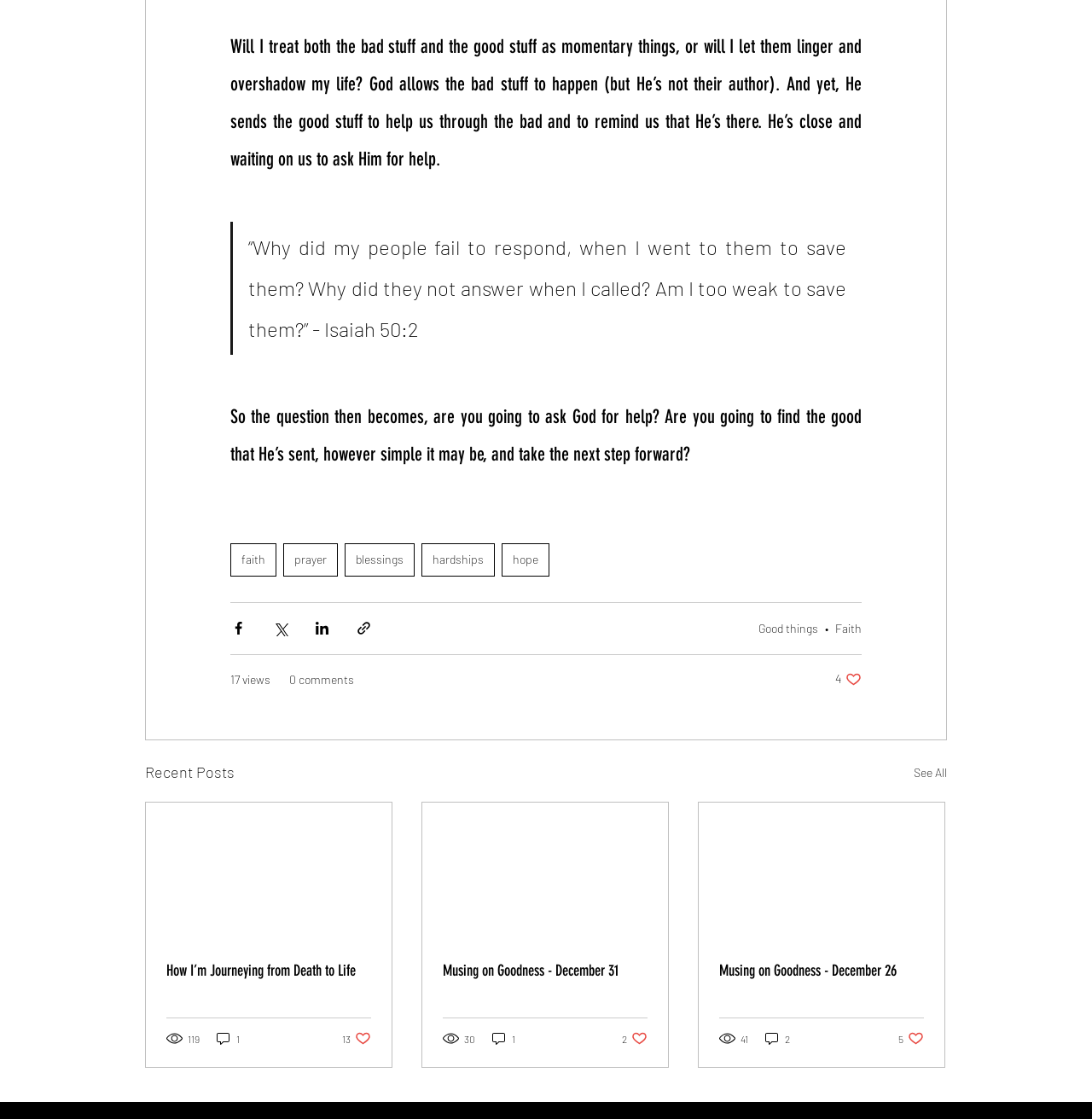Please identify the bounding box coordinates for the region that you need to click to follow this instruction: "Click the 'Share via Facebook' button".

[0.211, 0.554, 0.226, 0.569]